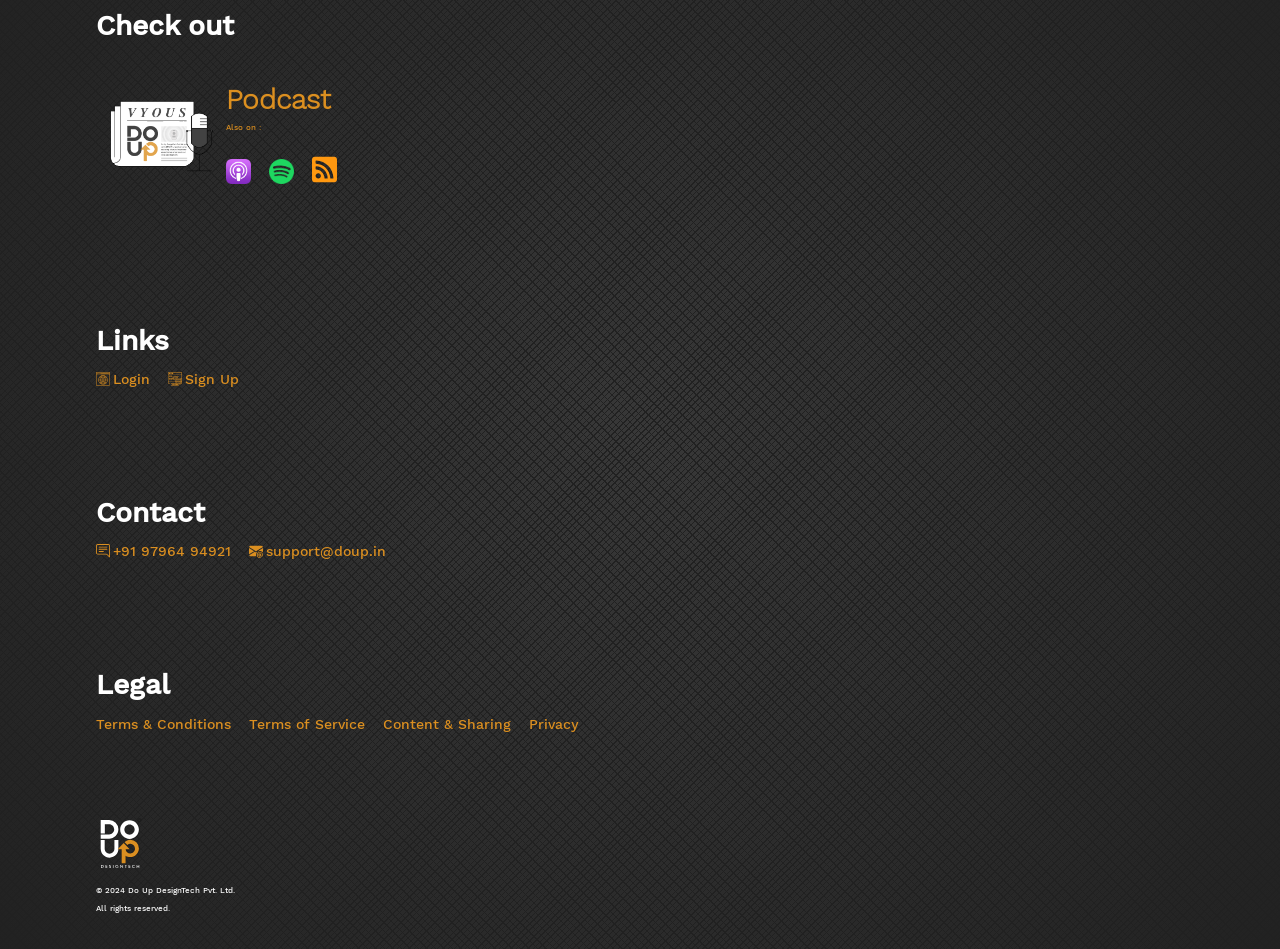Please identify the bounding box coordinates of the clickable area that will allow you to execute the instruction: "Listen to podcast".

[0.177, 0.088, 0.28, 0.122]